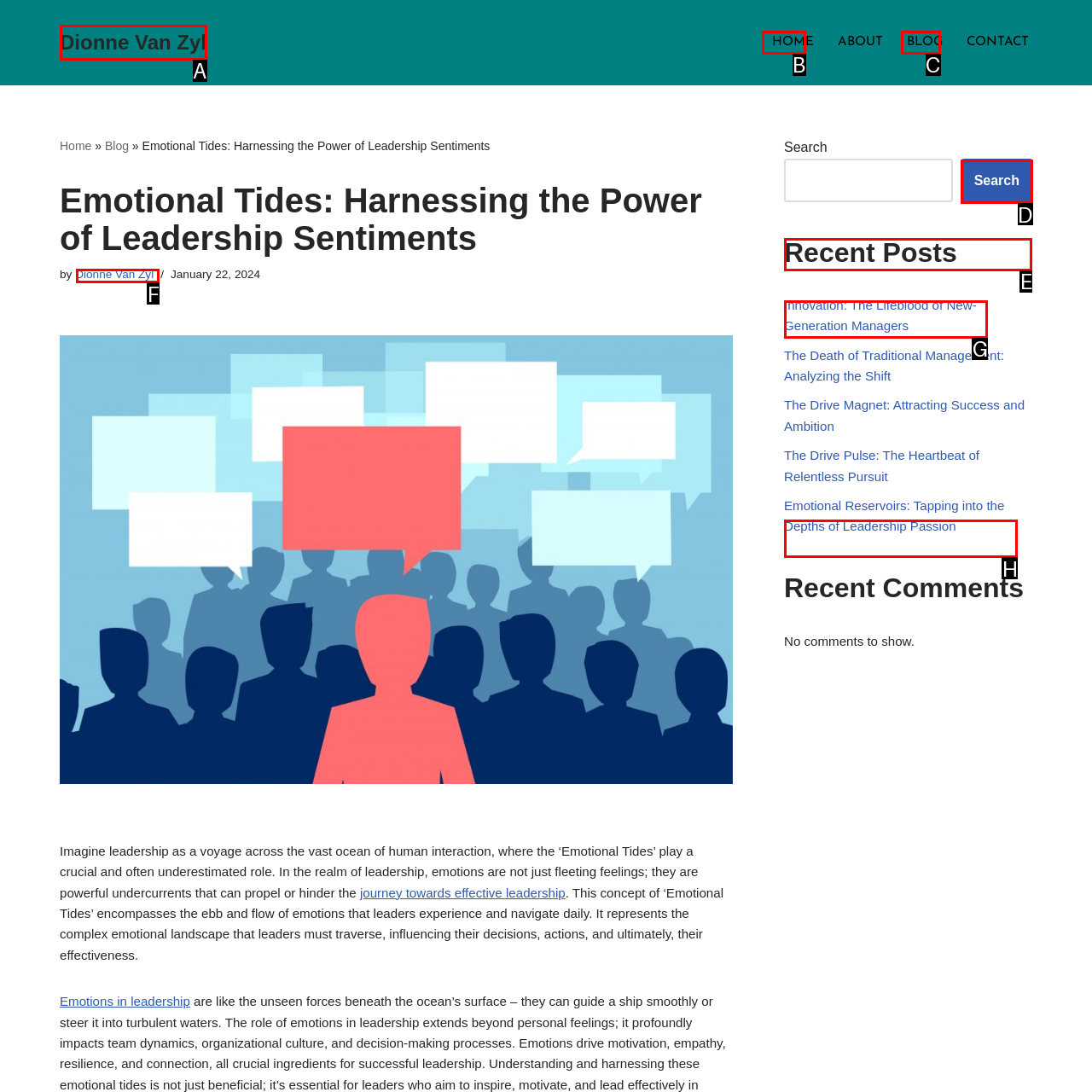Determine the letter of the element to click to accomplish this task: Check the 'Recent Posts'. Respond with the letter.

E